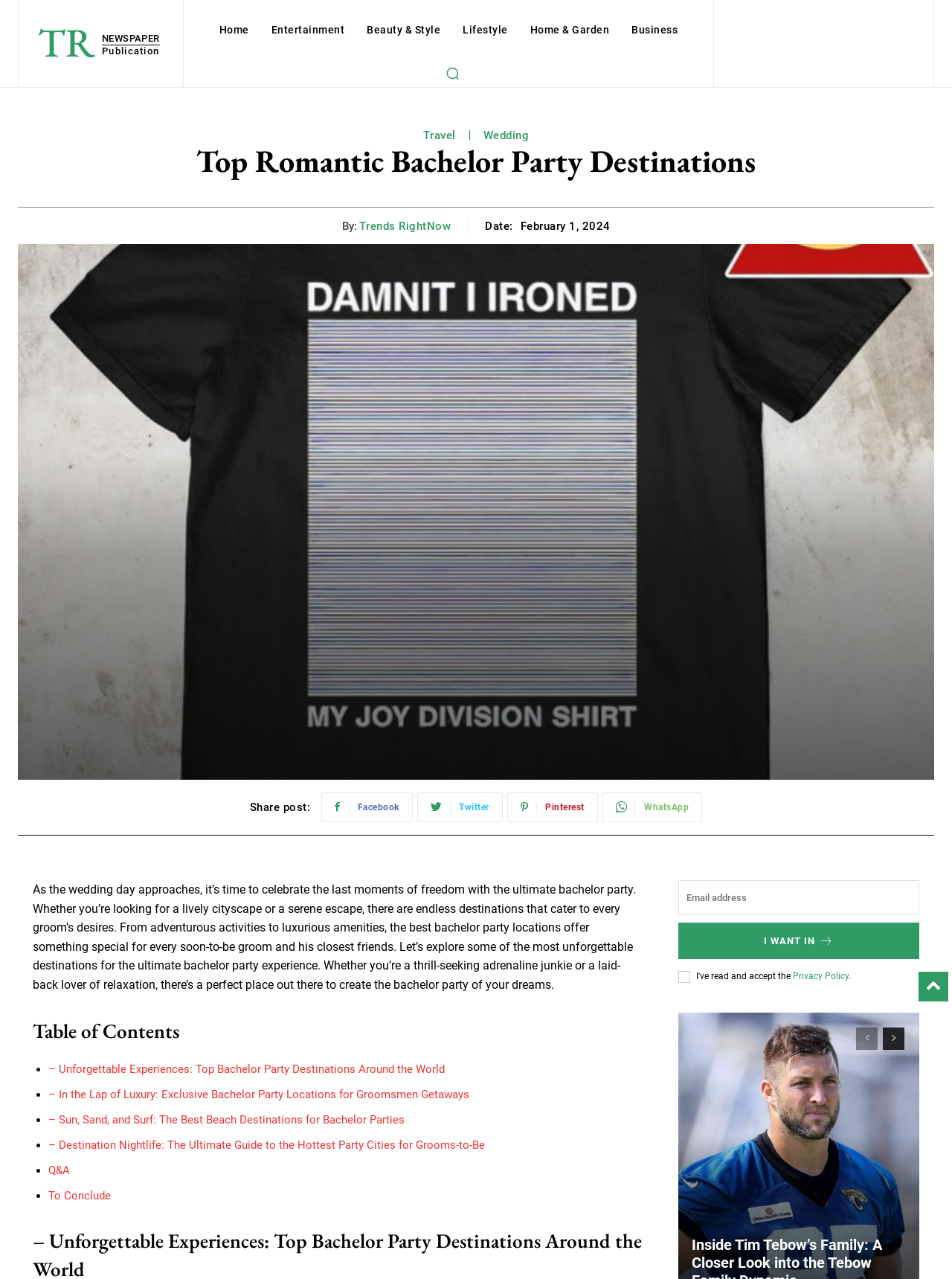Answer the question in one word or a short phrase:
What is the main topic of this webpage?

Bachelor Party Destinations